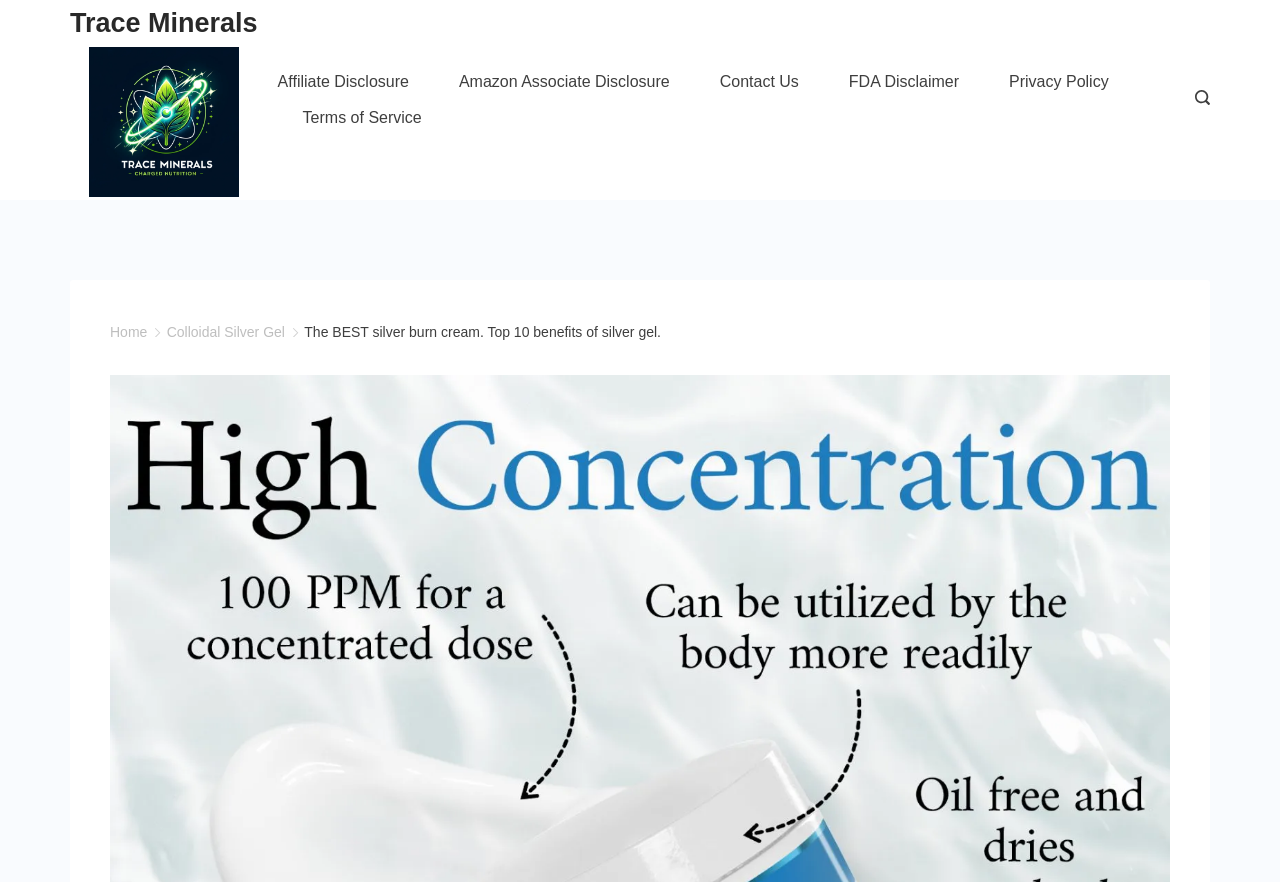Is there a search function on the webpage?
Using the visual information, reply with a single word or short phrase.

Yes